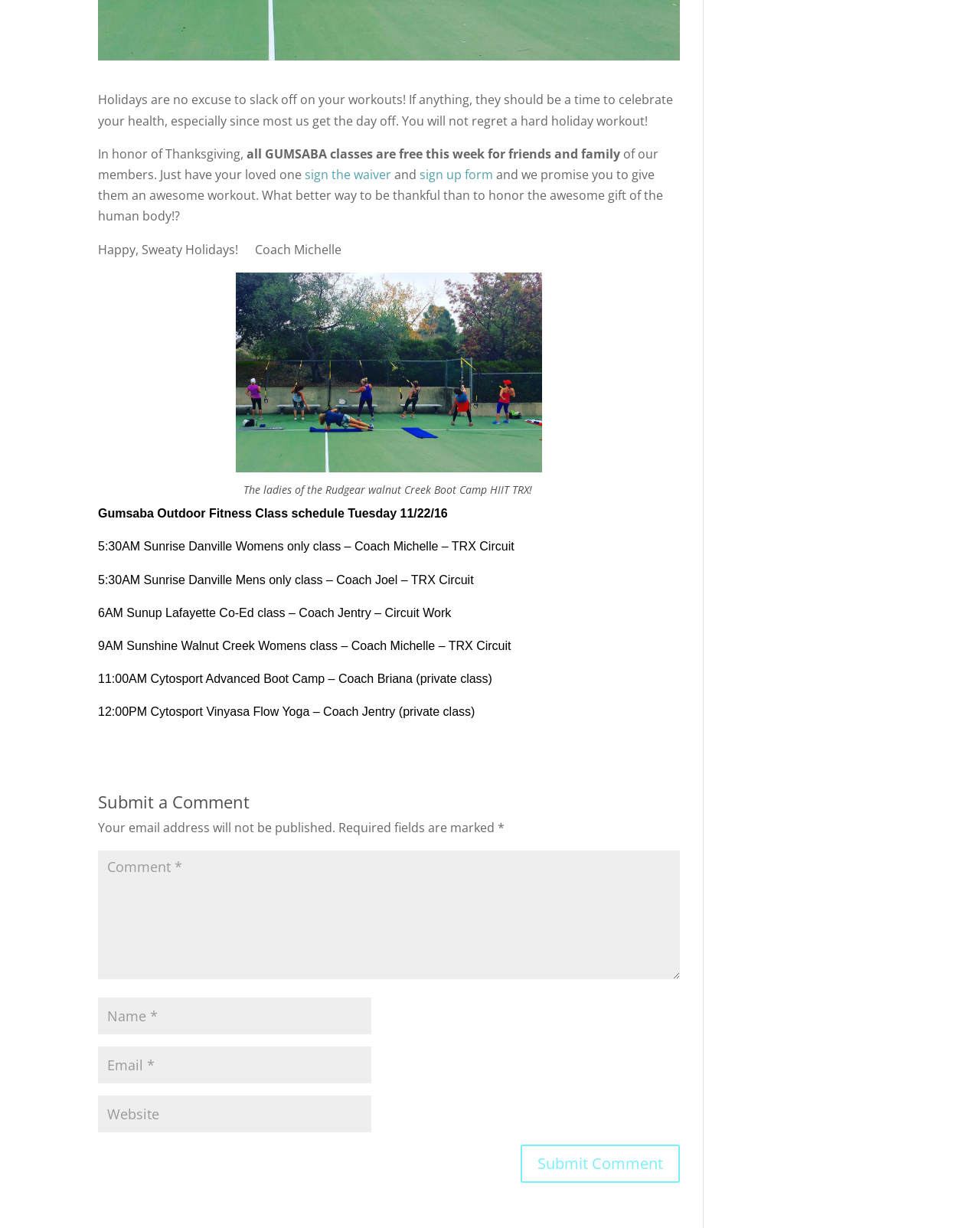Give the bounding box coordinates for the element described as: "input value="Email *" aria-describedby="email-notes" name="email"".

[0.1, 0.852, 0.379, 0.882]